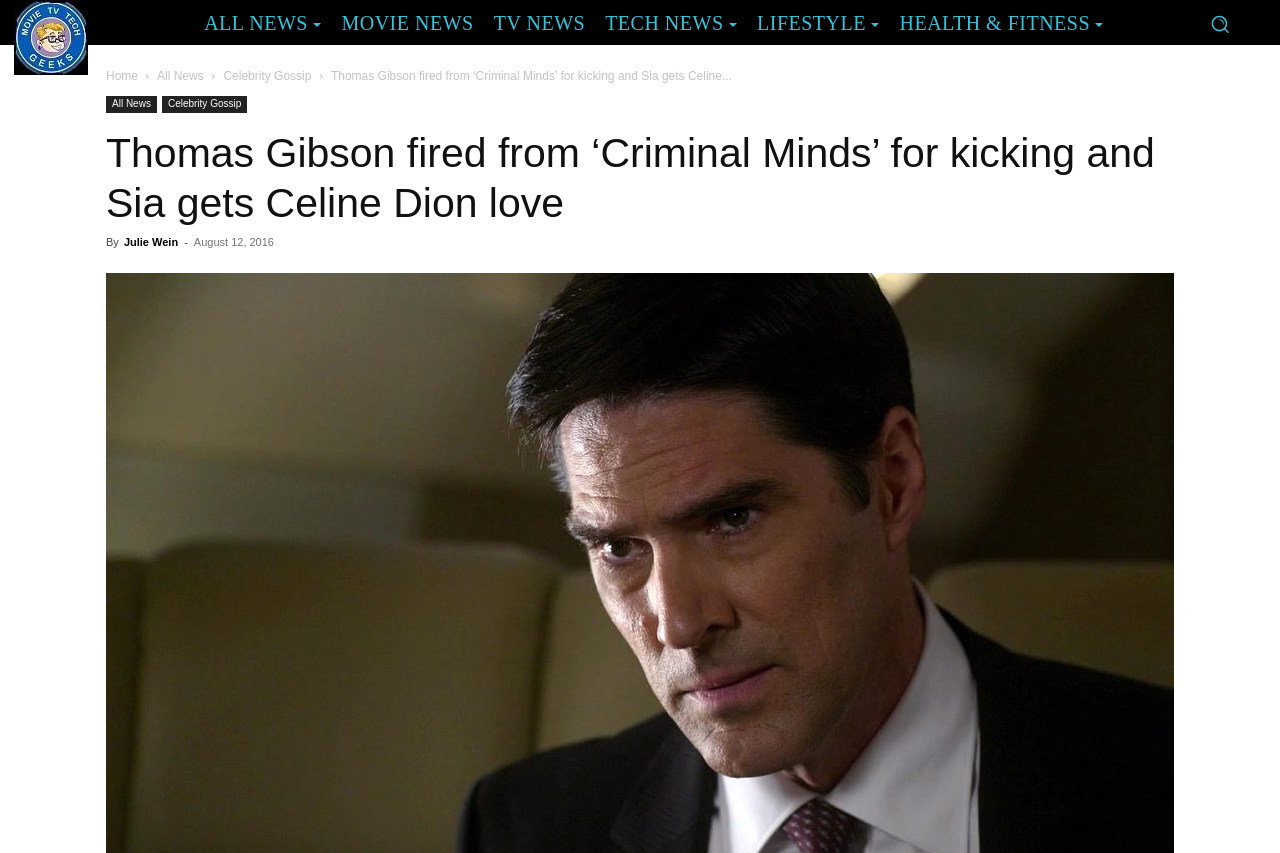Please locate the clickable area by providing the bounding box coordinates to follow this instruction: "Search something".

[0.941, 0.009, 0.966, 0.046]